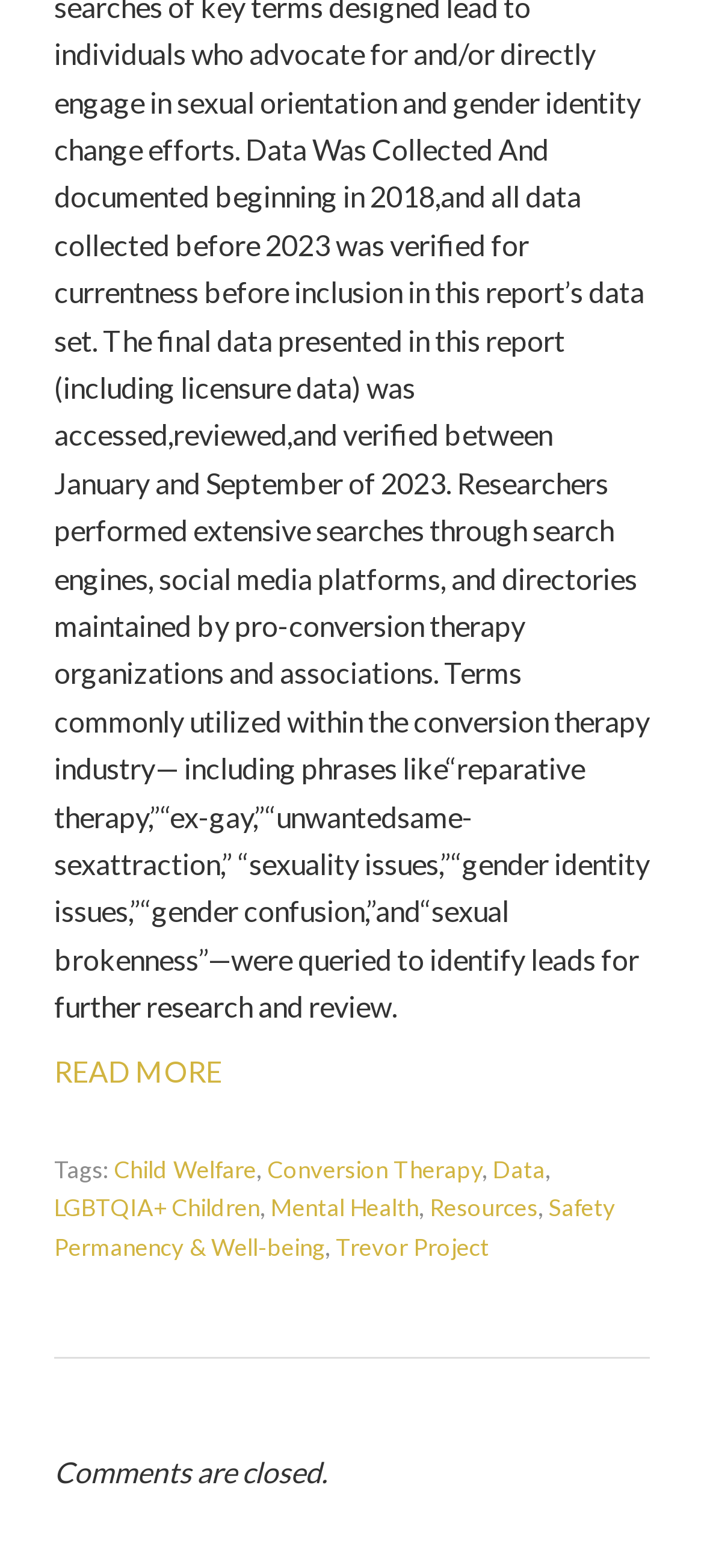Kindly respond to the following question with a single word or a brief phrase: 
What is the first tag mentioned?

Child Welfare